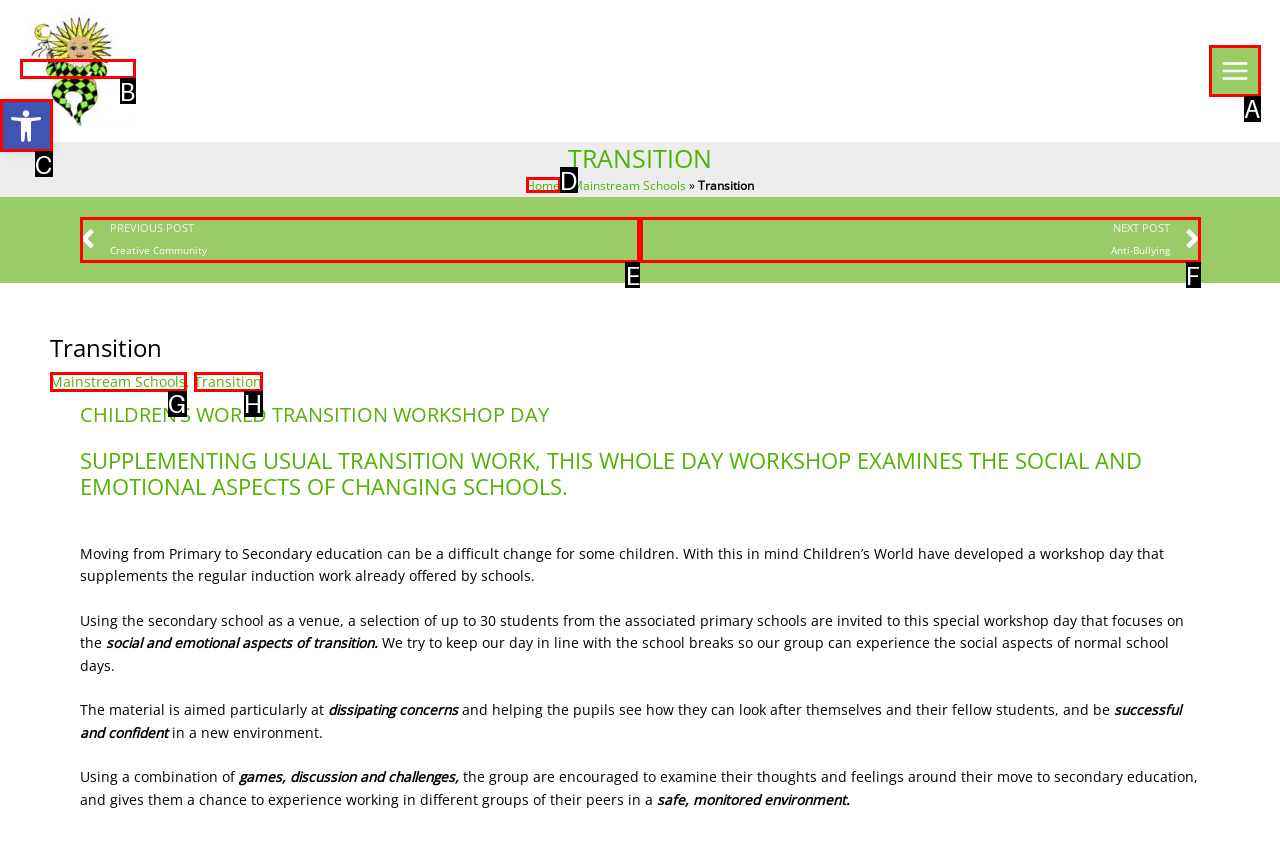Point out the UI element to be clicked for this instruction: Open accessibility tools. Provide the answer as the letter of the chosen element.

C